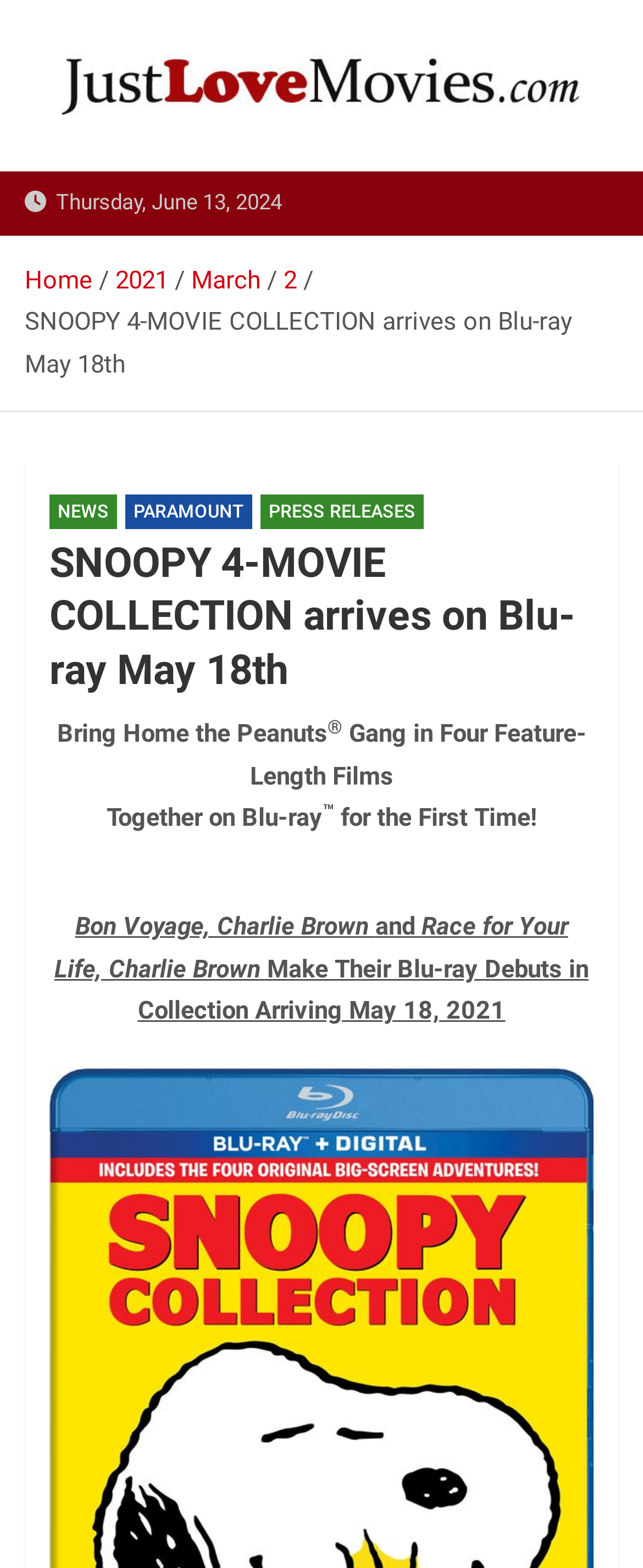Reply to the question below using a single word or brief phrase:
What is the release date of the SNOOPY 4-MOVIE COLLECTION on Blu-ray?

May 18, 2021